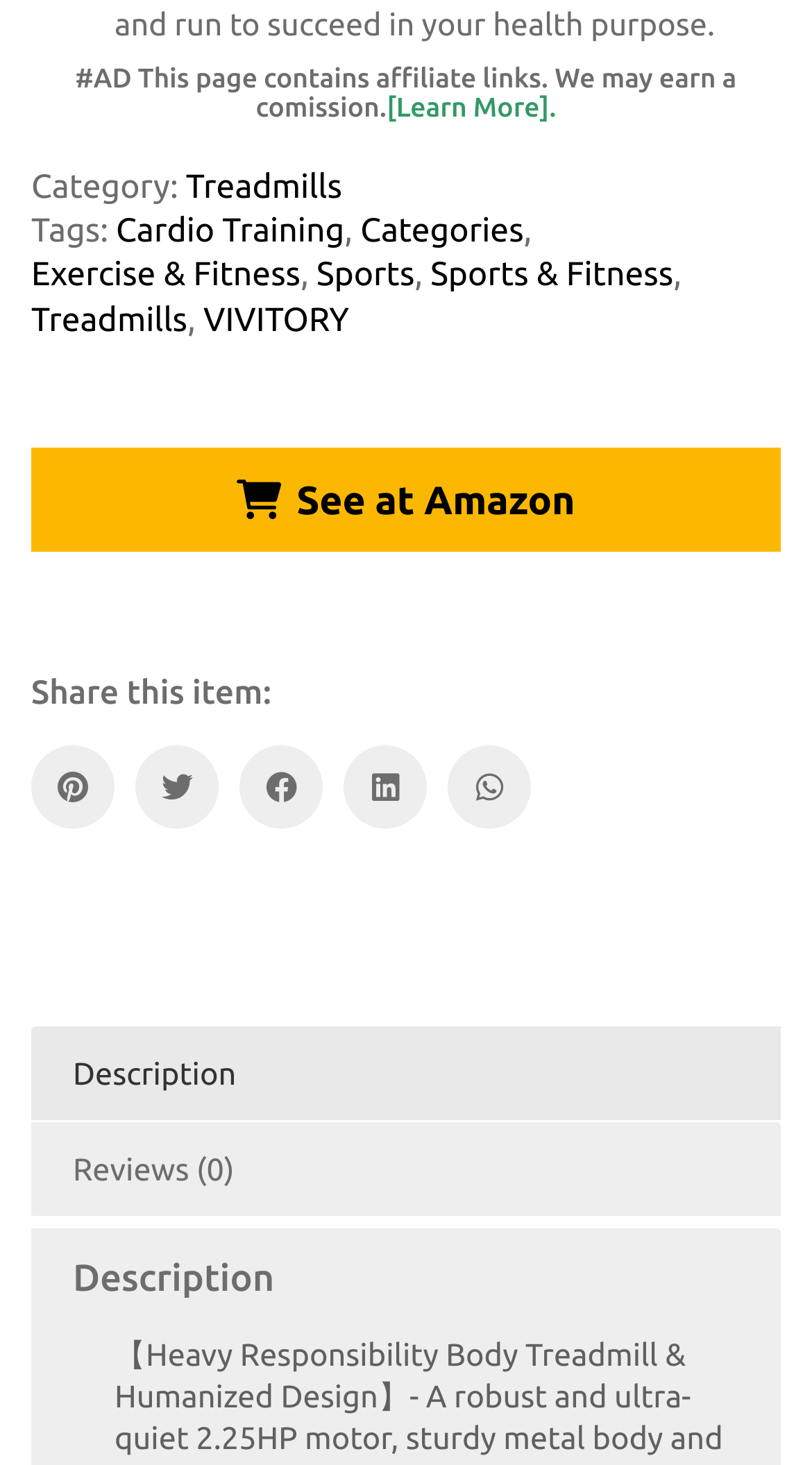Identify the bounding box coordinates for the region of the element that should be clicked to carry out the instruction: "Click on the 'Learn More' link about affiliate links". The bounding box coordinates should be four float numbers between 0 and 1, i.e., [left, top, right, bottom].

[0.476, 0.065, 0.685, 0.085]